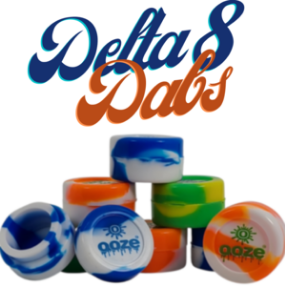Create a detailed narrative that captures the essence of the image.

This vibrant image showcases a collection of colorful dabbing containers, prominently featuring the phrase "Delta 8 Dabs" in a stylish font. The containers, some with bright, swirling patterns in blue, orange, green, and white, are stacked together, emphasizing a playful aesthetic. The branding "ooze" appears on the white containers, hinting at a brand associated with cannabis-related products. This visual captures the essence of dabbing culture, particularly focused on Delta 8 products, appealing to enthusiasts looking for a visually striking representation of their preferred method of consumption.